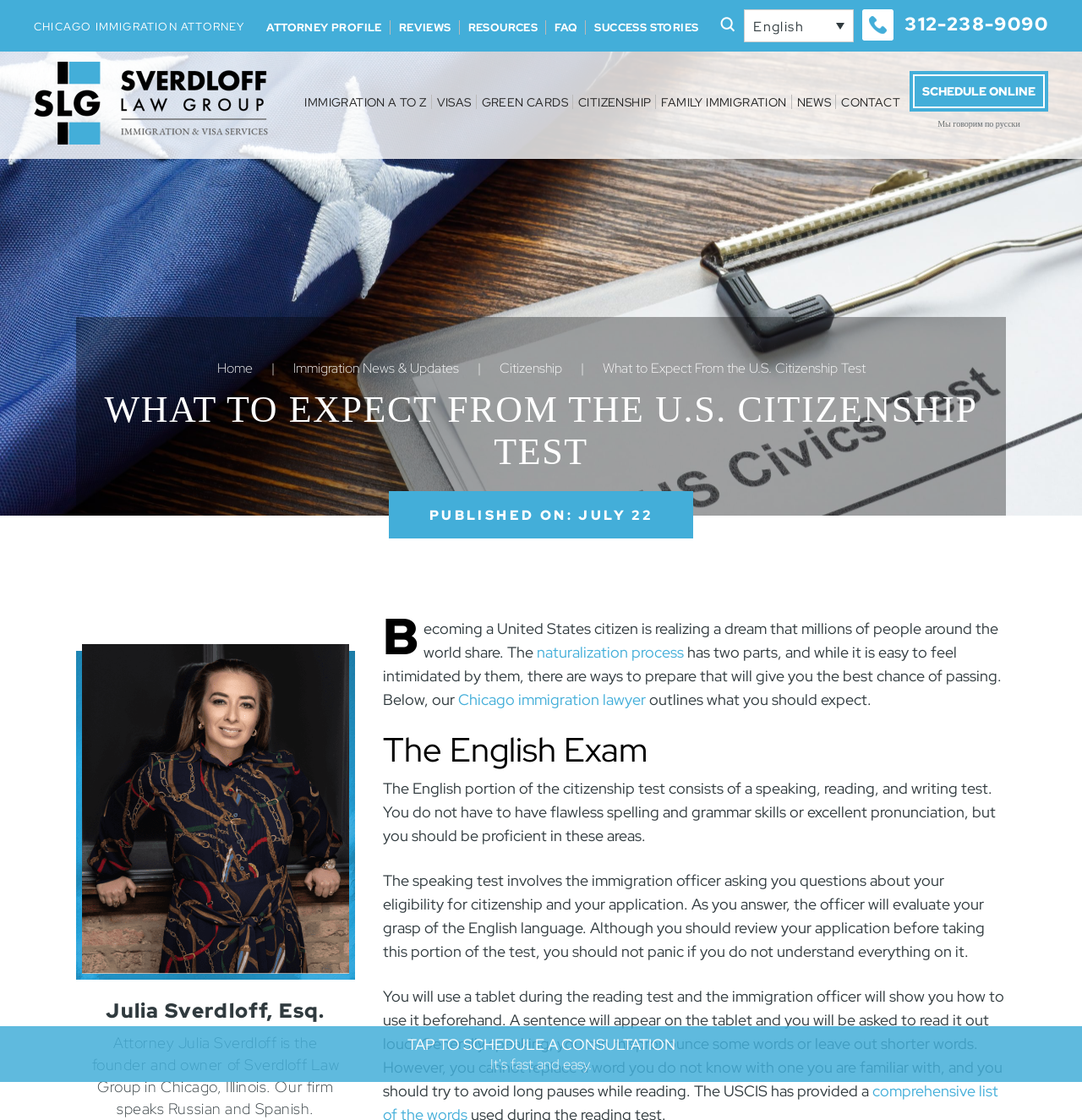Locate the bounding box of the user interface element based on this description: "alt="Sverdloff Law Group"".

[0.031, 0.117, 0.248, 0.132]